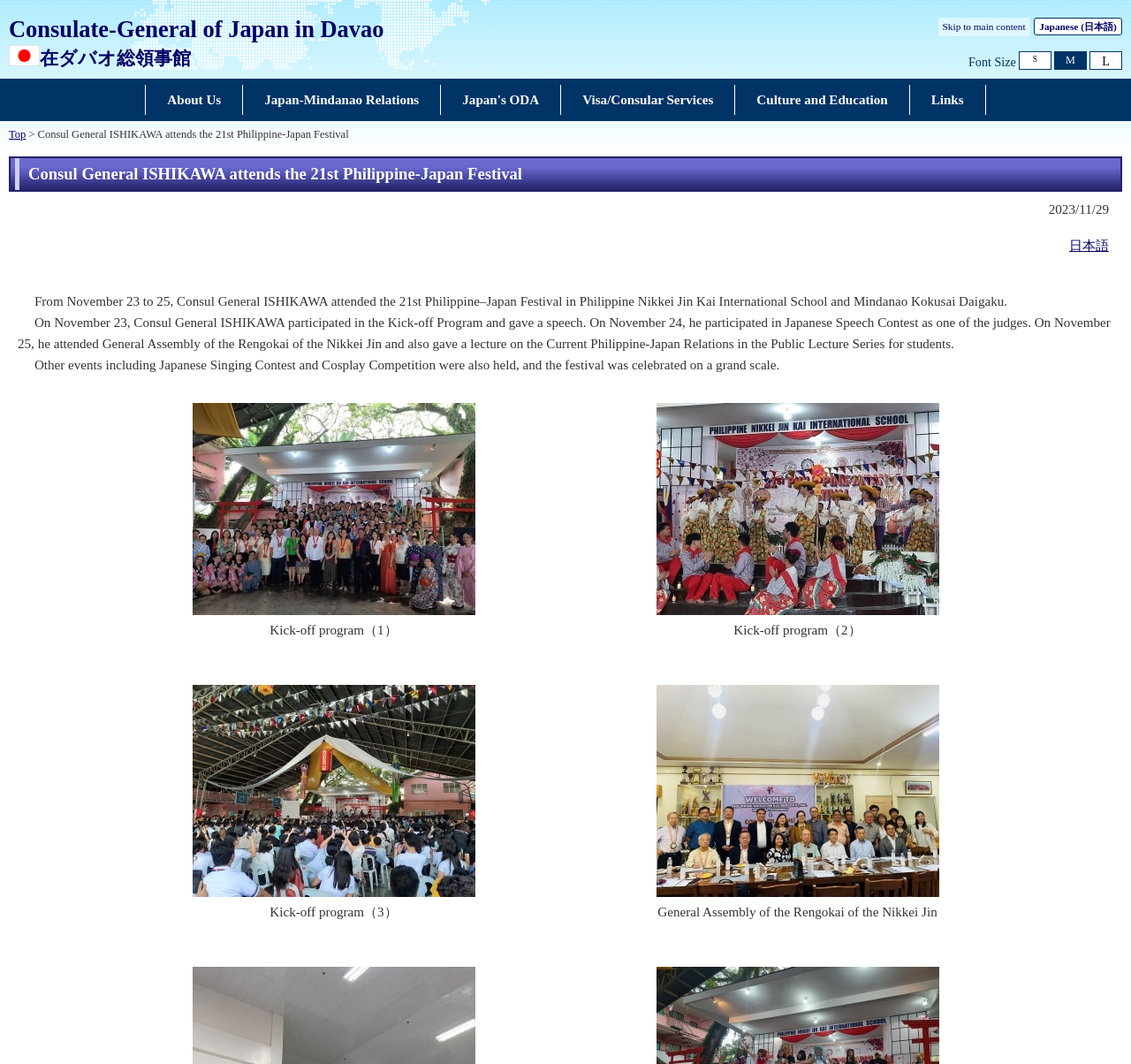Extract the bounding box coordinates for the UI element described by the text: "Culture and Education". The coordinates should be in the form of [left, top, right, bottom] with values between 0 and 1.

[0.664, 0.081, 0.79, 0.107]